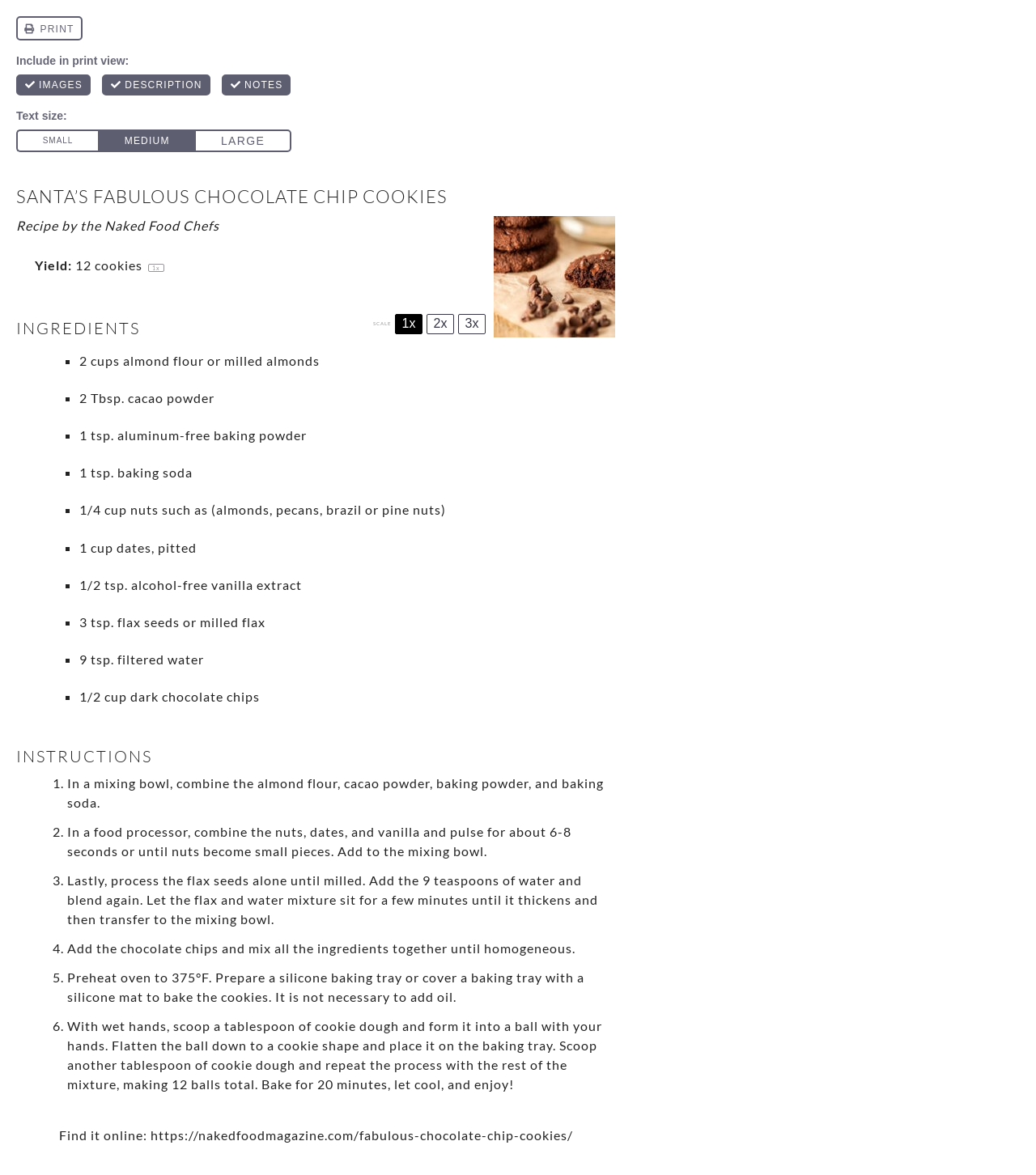Provide a one-word or short-phrase answer to the question:
How many tablespoons of cookie dough are used to make each cookie?

1